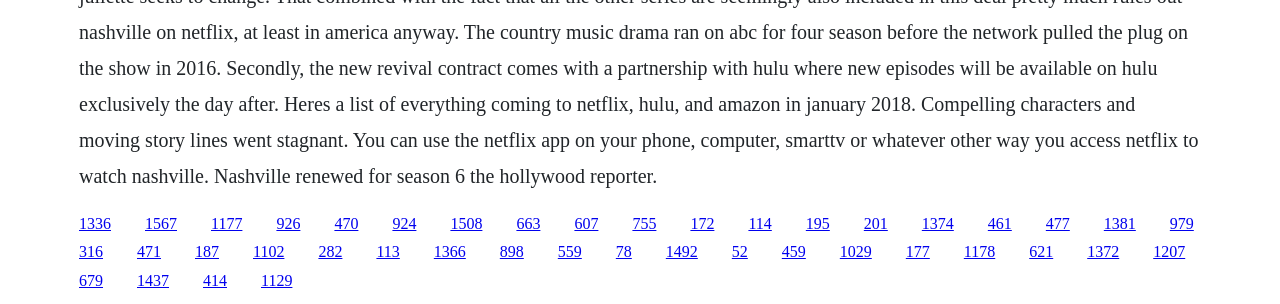Provide a brief response to the question below using a single word or phrase: 
What are the links on the webpage?

Multiple links